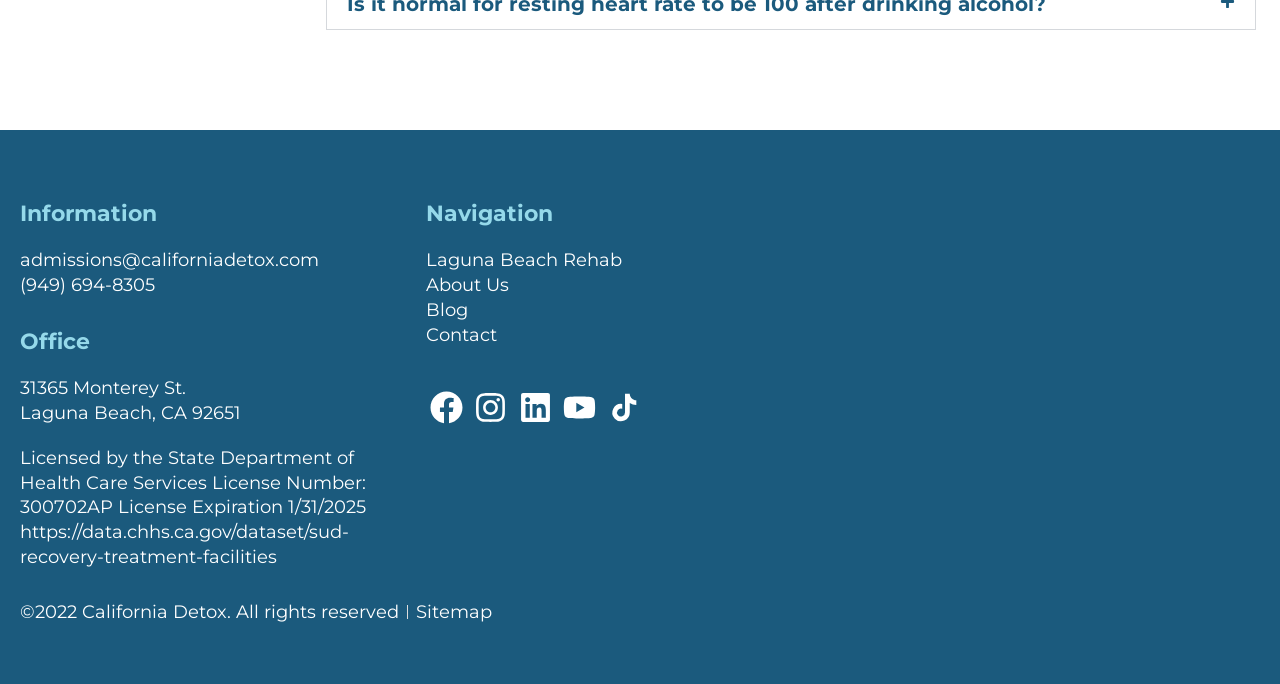What is the copyright year of California Detox?
Please interpret the details in the image and answer the question thoroughly.

I found the copyright year by looking at the footer section, where I saw a static text element with the text '©2022 California Detox. All rights reserved', which mentions the copyright year of California Detox.